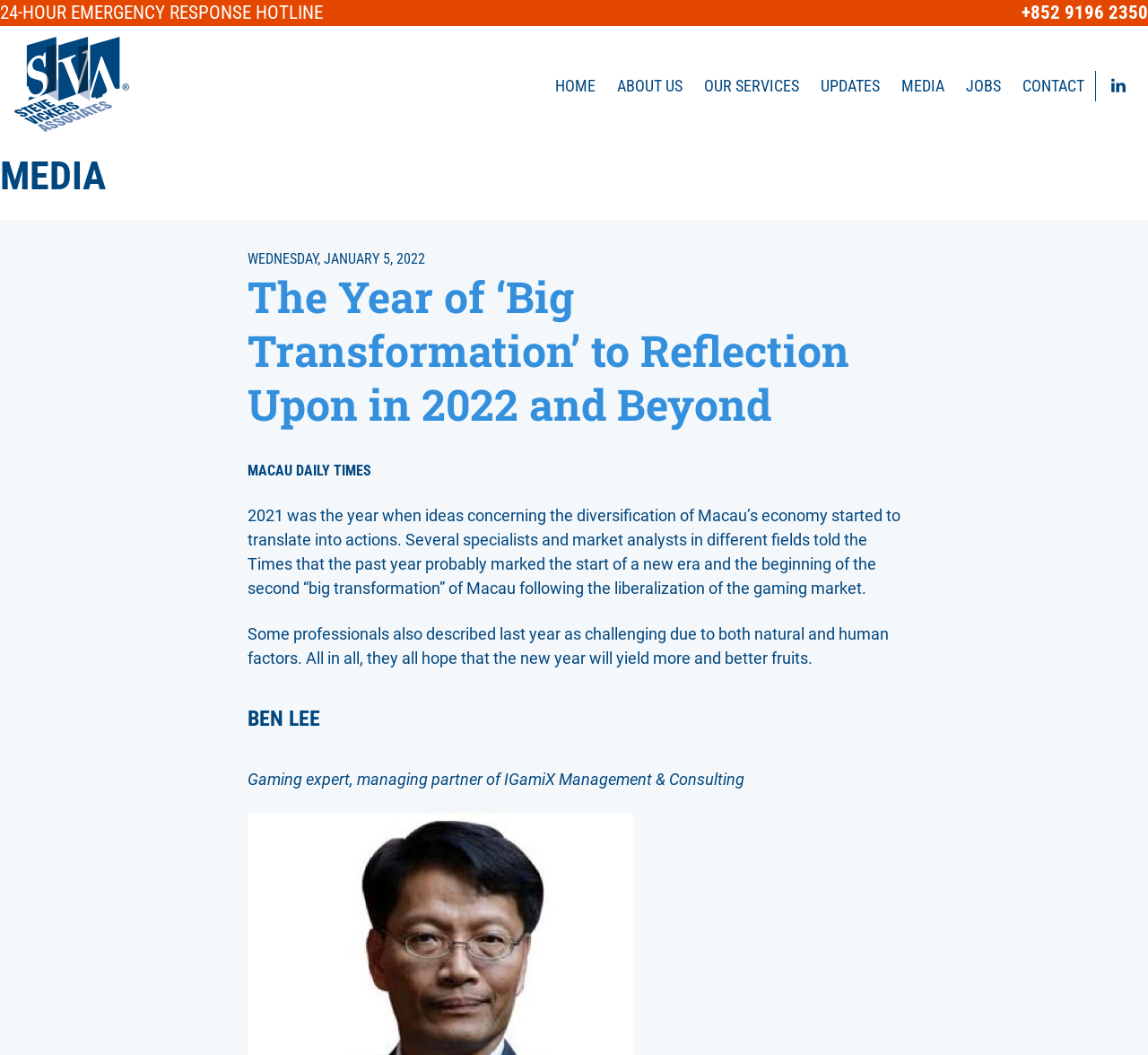Give a full account of the webpage's elements and their arrangement.

The webpage is about Steve Vickers Associates, a specialist risk mitigation, corporate intelligence, security, and consulting company based in Hong Kong. 

At the top of the page, there is a complementary section that spans the entire width. Below it, there is a 24-hour emergency response hotline section with a heading and a link to a phone number. 

To the right of the hotline section, there is a logo image. Below the logo, there is a main navigation menu with seven links: HOME, ABOUT US, OUR SERVICES, UPDATES, MEDIA, JOBS, and CONTACT. The menu items are evenly spaced and take up most of the width of the page. 

Below the navigation menu, there is a section with a heading "MEDIA" and a link to the same title. This section takes up the full width of the page. 

Inside the MEDIA section, there is a sub-section with a time stamp and a heading that reads "The Year of ‘Big Transformation’ to Reflection Upon in 2022 and Beyond". Below the heading, there is a static text that reads "MACAU DAILY TIMES" and a longer paragraph of text that discusses the economy of Macau. 

Further down, there is another static text that continues the discussion, followed by a heading "BEN LEE" and a description of him as a gaming expert and managing partner of IGamiX Management & Consulting.